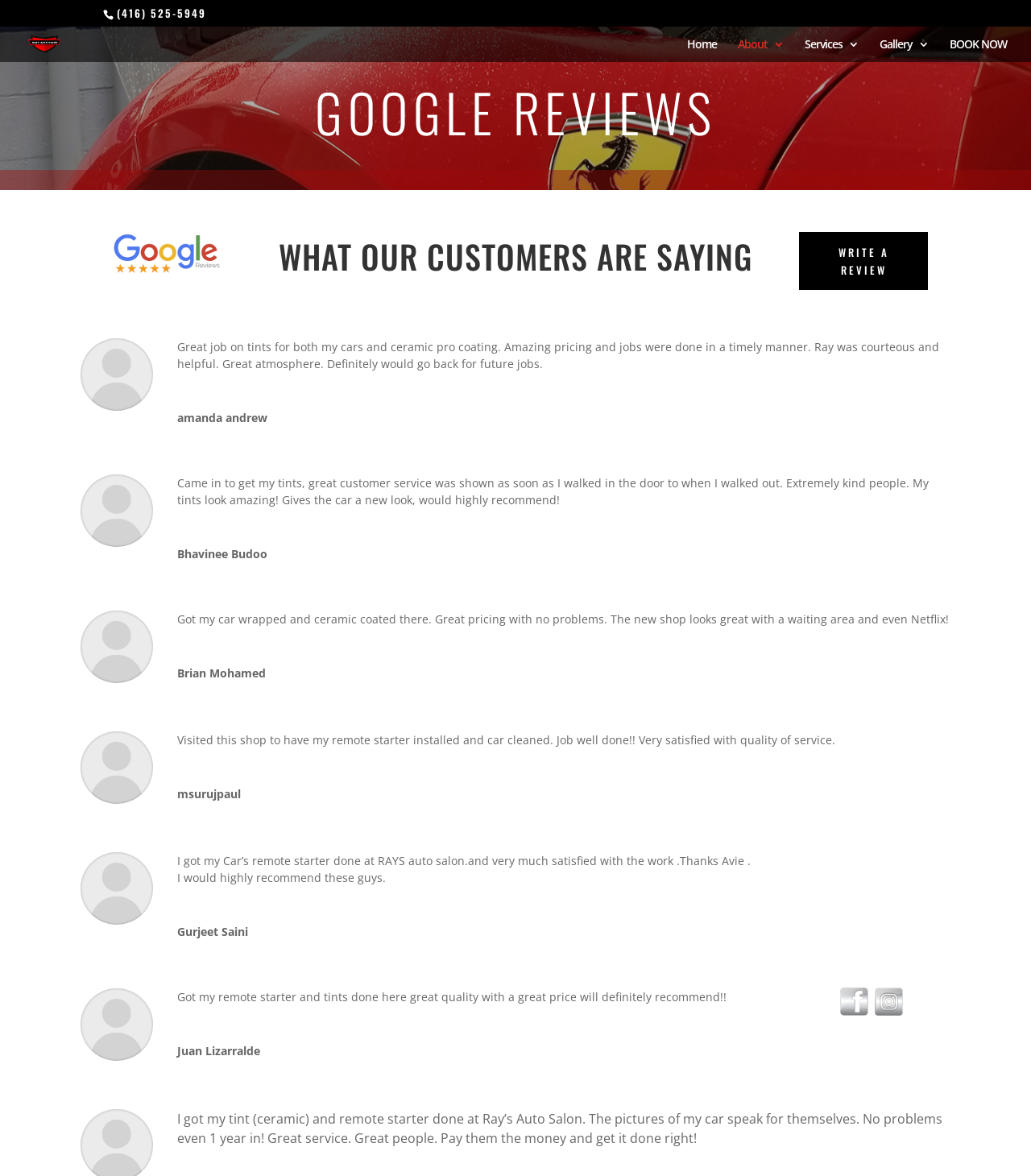Using the format (top-left x, top-left y, bottom-right x, bottom-right y), provide the bounding box coordinates for the described UI element. All values should be floating point numbers between 0 and 1: BOOK NOW

[0.921, 0.033, 0.977, 0.052]